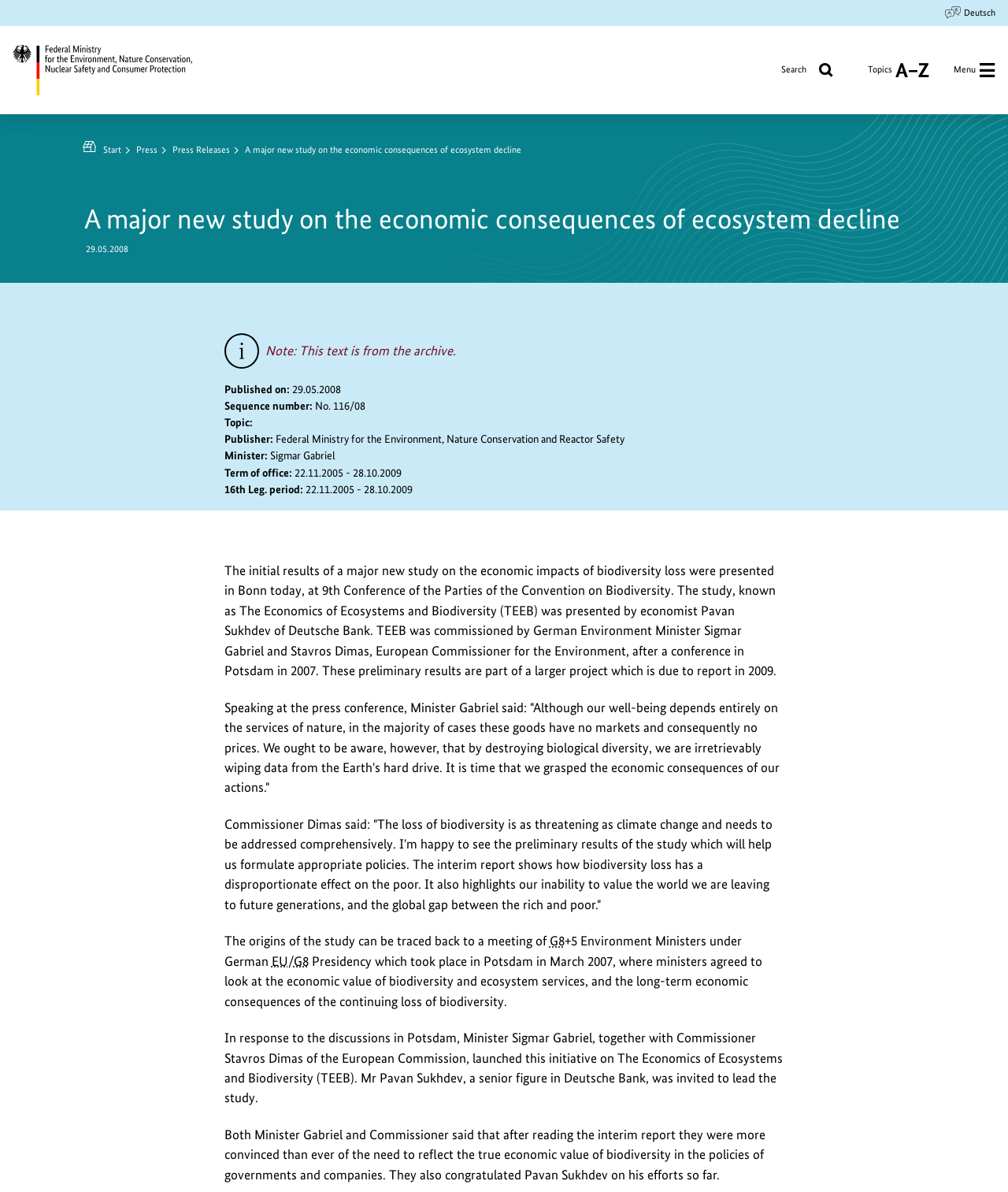Specify the bounding box coordinates of the region I need to click to perform the following instruction: "Search for something". The coordinates must be four float numbers in the range of 0 to 1, i.e., [left, top, right, bottom].

[0.775, 0.045, 0.836, 0.073]